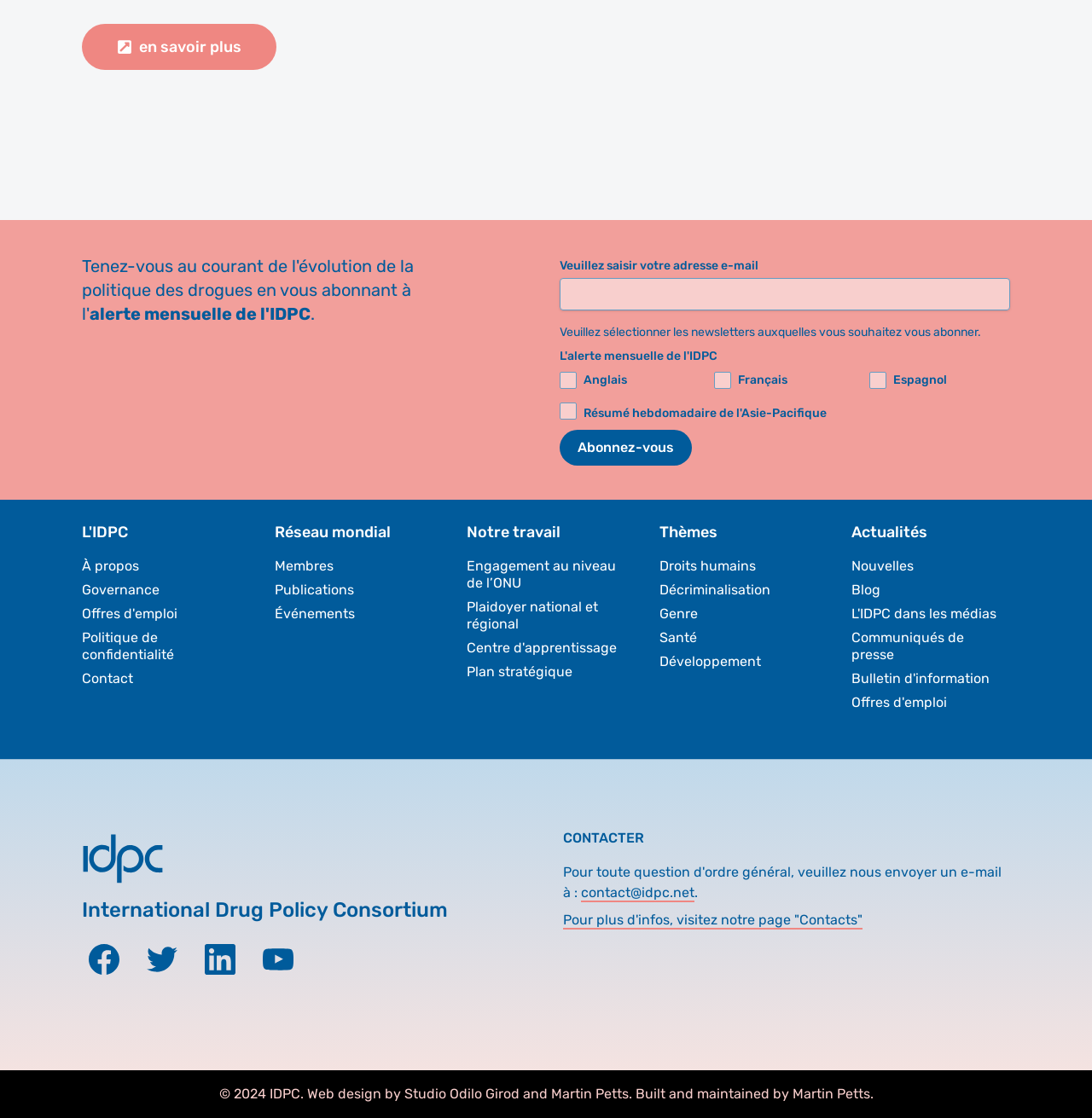Specify the bounding box coordinates of the element's area that should be clicked to execute the given instruction: "Click on Next Chapter". The coordinates should be four float numbers between 0 and 1, i.e., [left, top, right, bottom].

None